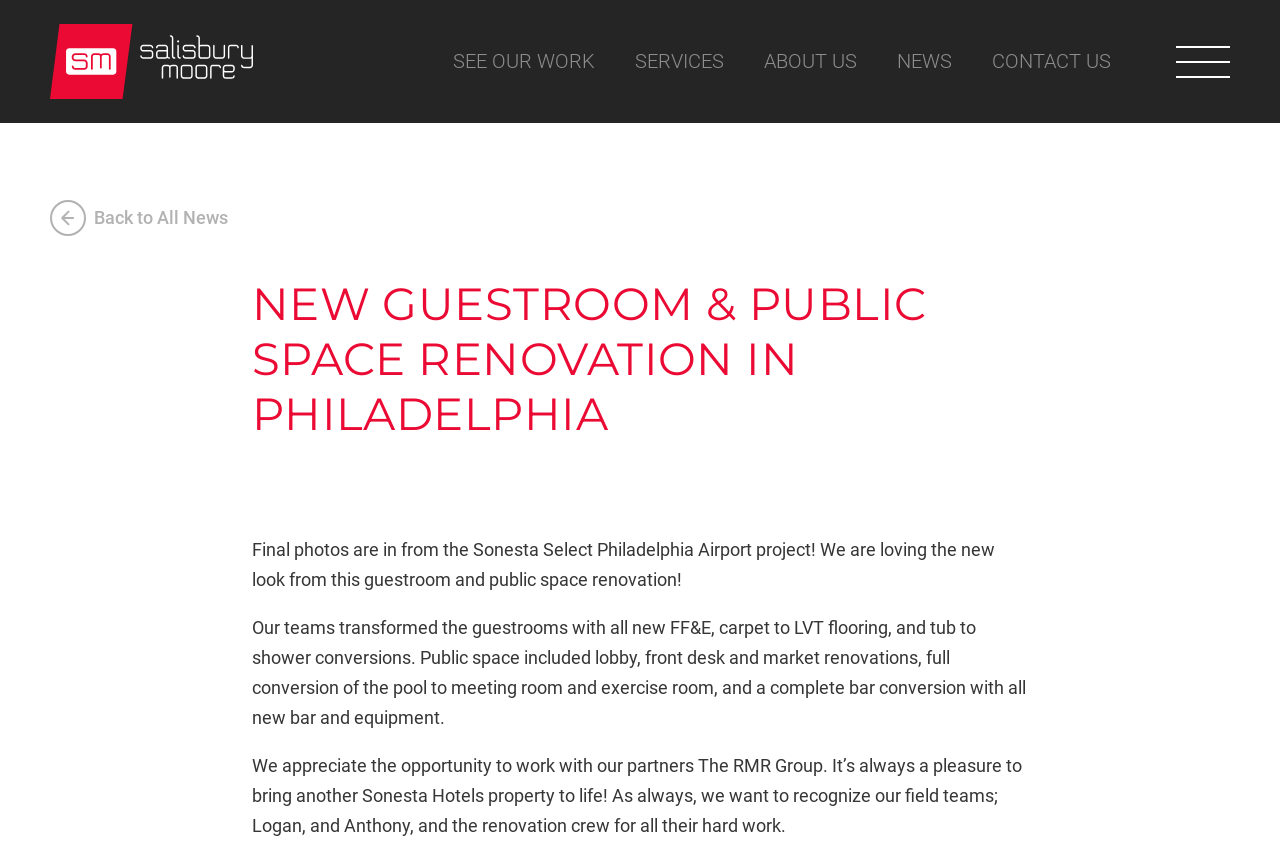Using the element description: "Back to All News", determine the bounding box coordinates for the specified UI element. The coordinates should be four float numbers between 0 and 1, [left, top, right, bottom].

[0.039, 0.231, 0.178, 0.273]